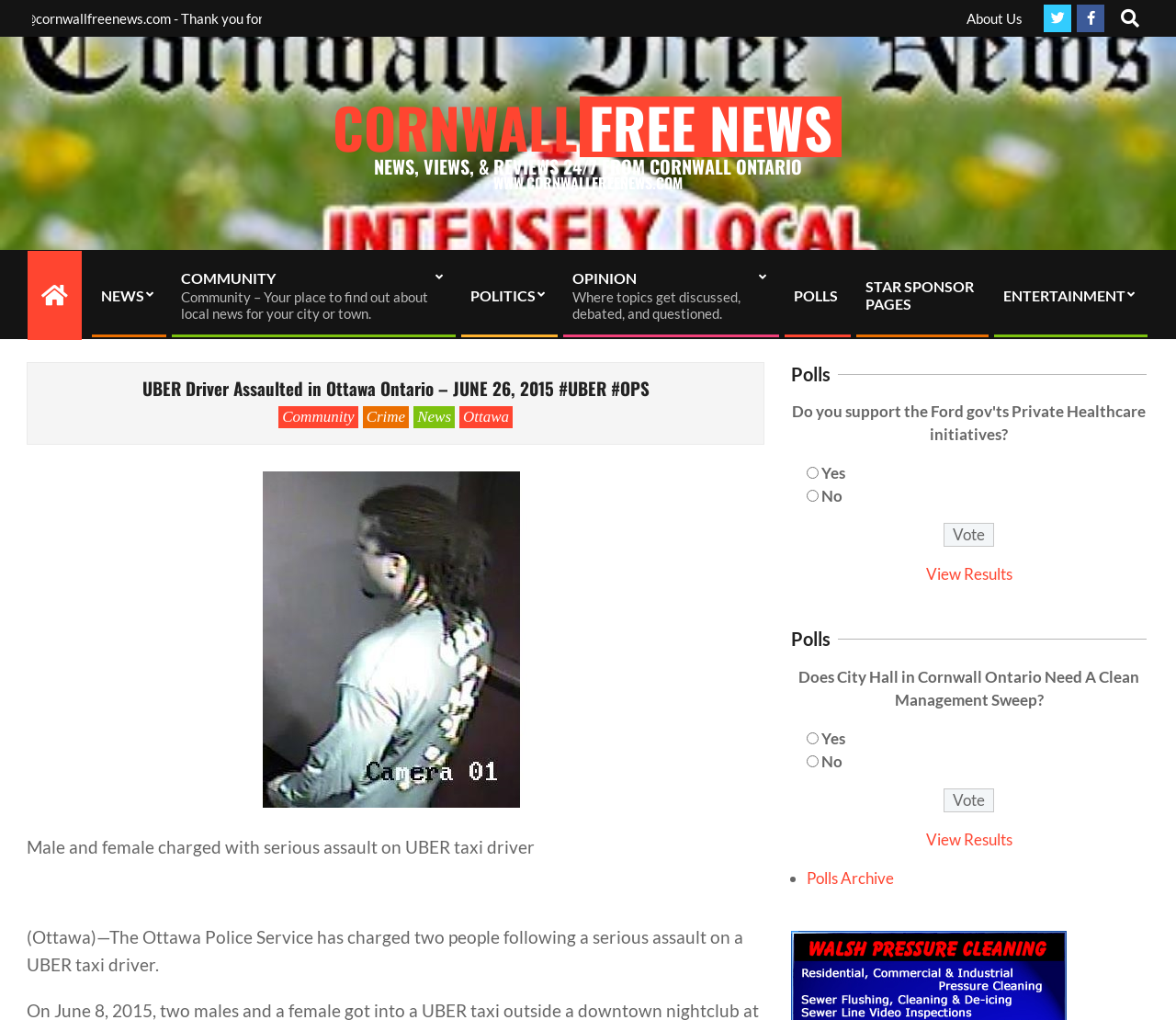Create a full and detailed caption for the entire webpage.

The webpage appears to be a news article from The Cornwall Free News, with a focus on a specific incident involving an Uber driver being assaulted in Ottawa, Ontario on June 26, 2015. 

At the top of the page, there is a navigation menu with links to various sections of the website, including "About Us", "News", "Community", "Politics", "Opinion", "Polls", and "Entertainment". 

Below the navigation menu, there is a large heading that displays the title of the article, "UBER Driver Assaulted in Ottawa Ontario – JUNE 26, 2015 #UBER #OPS". 

To the right of the heading, there are several links to related categories, including "Community", "Crime", "News", and "Ottawa". 

The main content of the article is divided into several sections. The first section describes the incident, stating that a male and female have been charged with serious assault on an Uber taxi driver. 

Below this section, there are two polls, each with a question and two radio button options, "Yes" and "No". The first poll asks if City Hall in Cornwall, Ontario needs a clean management sweep, and the second poll is not clearly labeled. 

Each poll has a "Vote" button and a "View Results" link. 

At the bottom of the page, there is a list marker and a link to "Polls Archive", as well as another link to "Walsh Pressure".